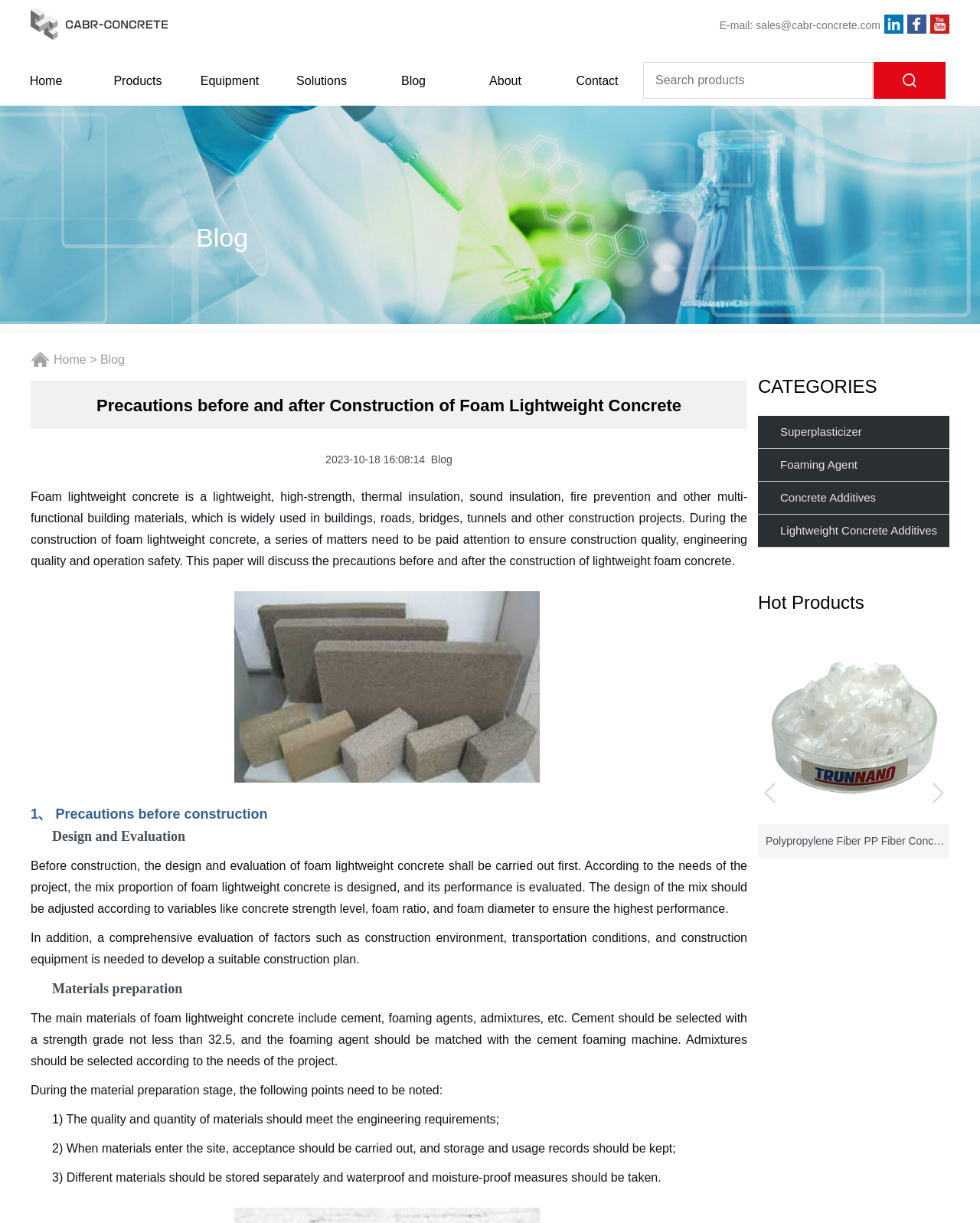What is the topic of the 'Hot Products' section?
From the image, respond with a single word or phrase.

Hollow Glass Microspheres